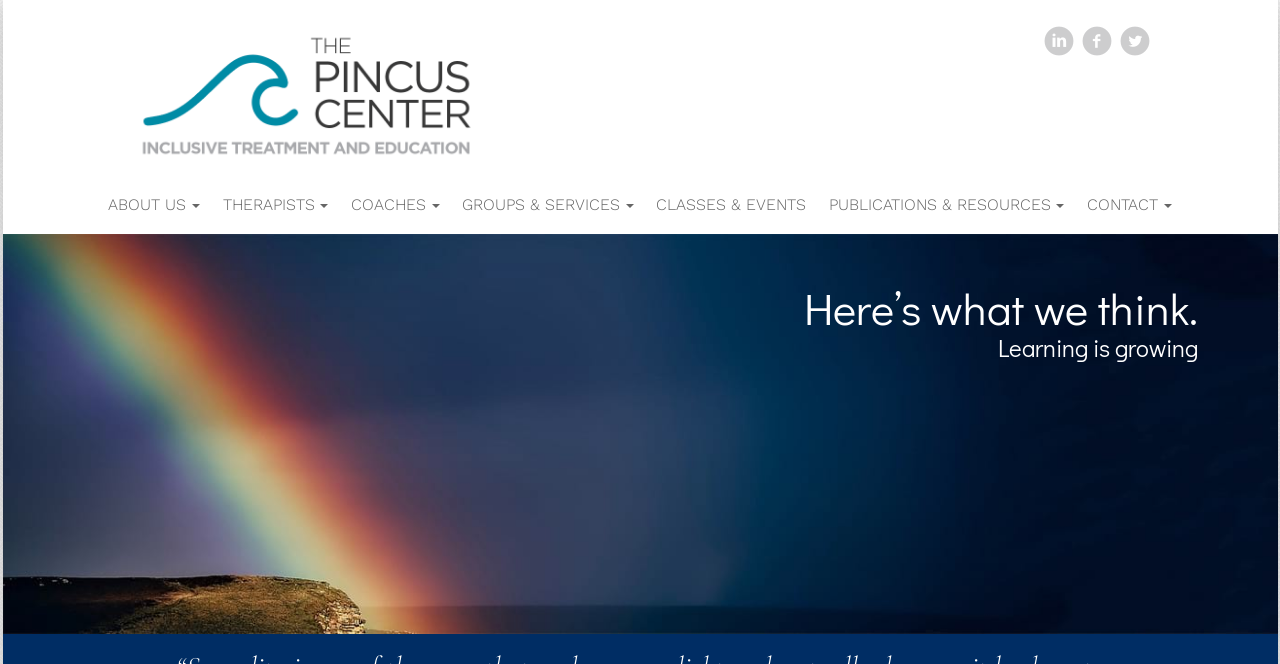What is the tone of the website?
Could you answer the question with a detailed and thorough explanation?

The tone of the website appears to be inspirational, as it has headings such as 'Here’s what we think.' and 'Learning is growing', which suggest a motivational and uplifting tone.